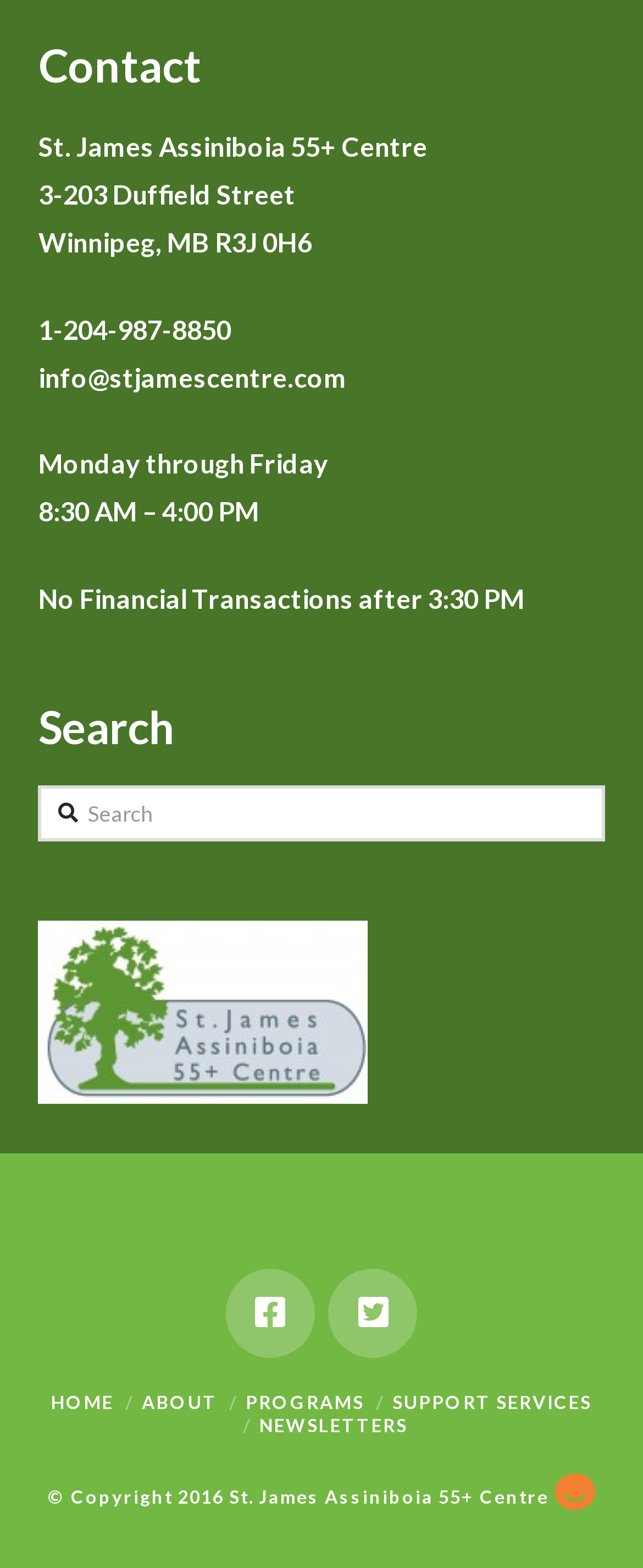Locate the bounding box coordinates of the area that needs to be clicked to fulfill the following instruction: "visit Twitter page". The coordinates should be in the format of four float numbers between 0 and 1, namely [left, top, right, bottom].

[0.511, 0.809, 0.649, 0.866]